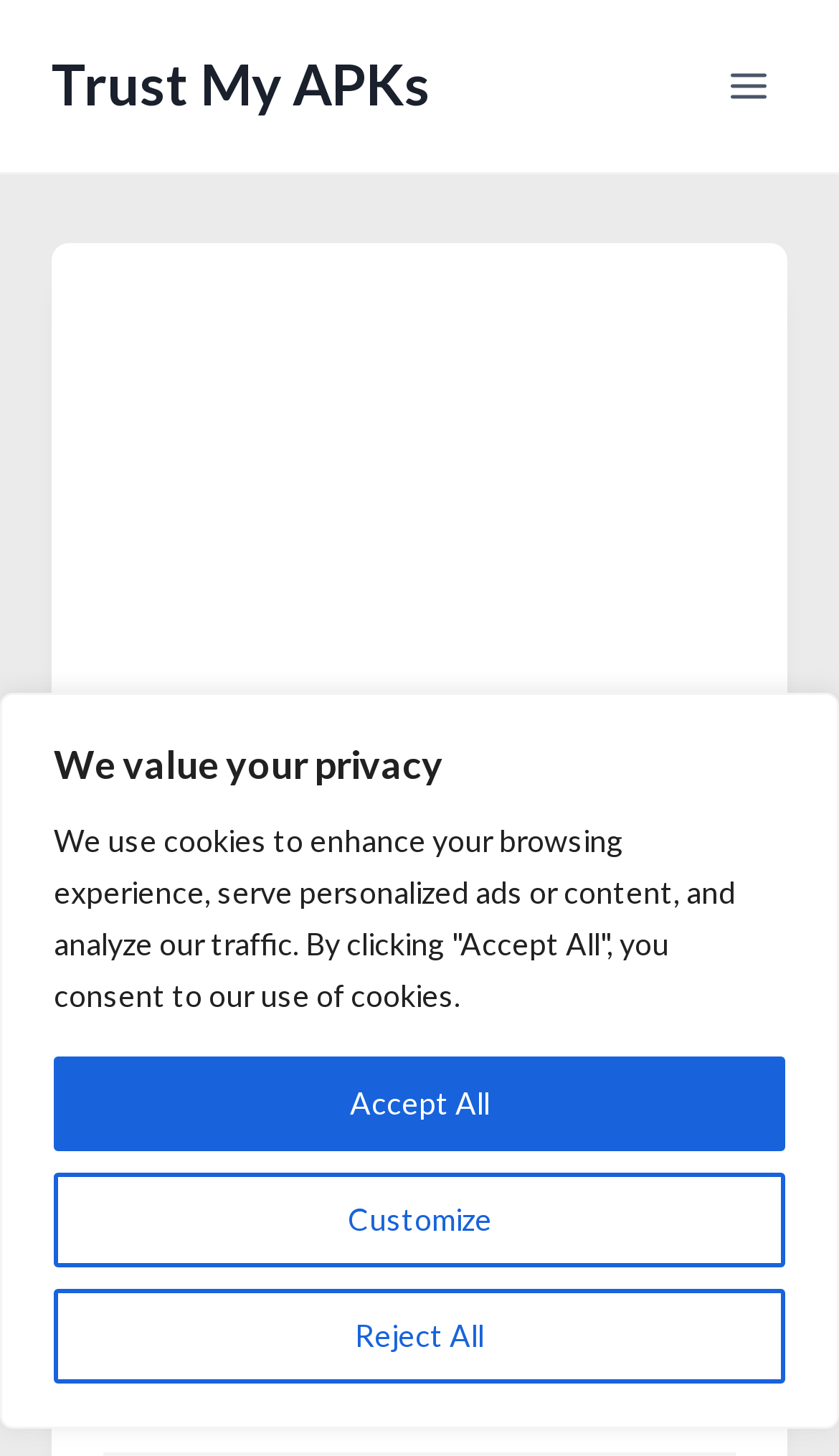Using the given description, provide the bounding box coordinates formatted as (top-left x, top-left y, bottom-right x, bottom-right y), with all values being floating point numbers between 0 and 1. Description: Customize

[0.064, 0.805, 0.936, 0.87]